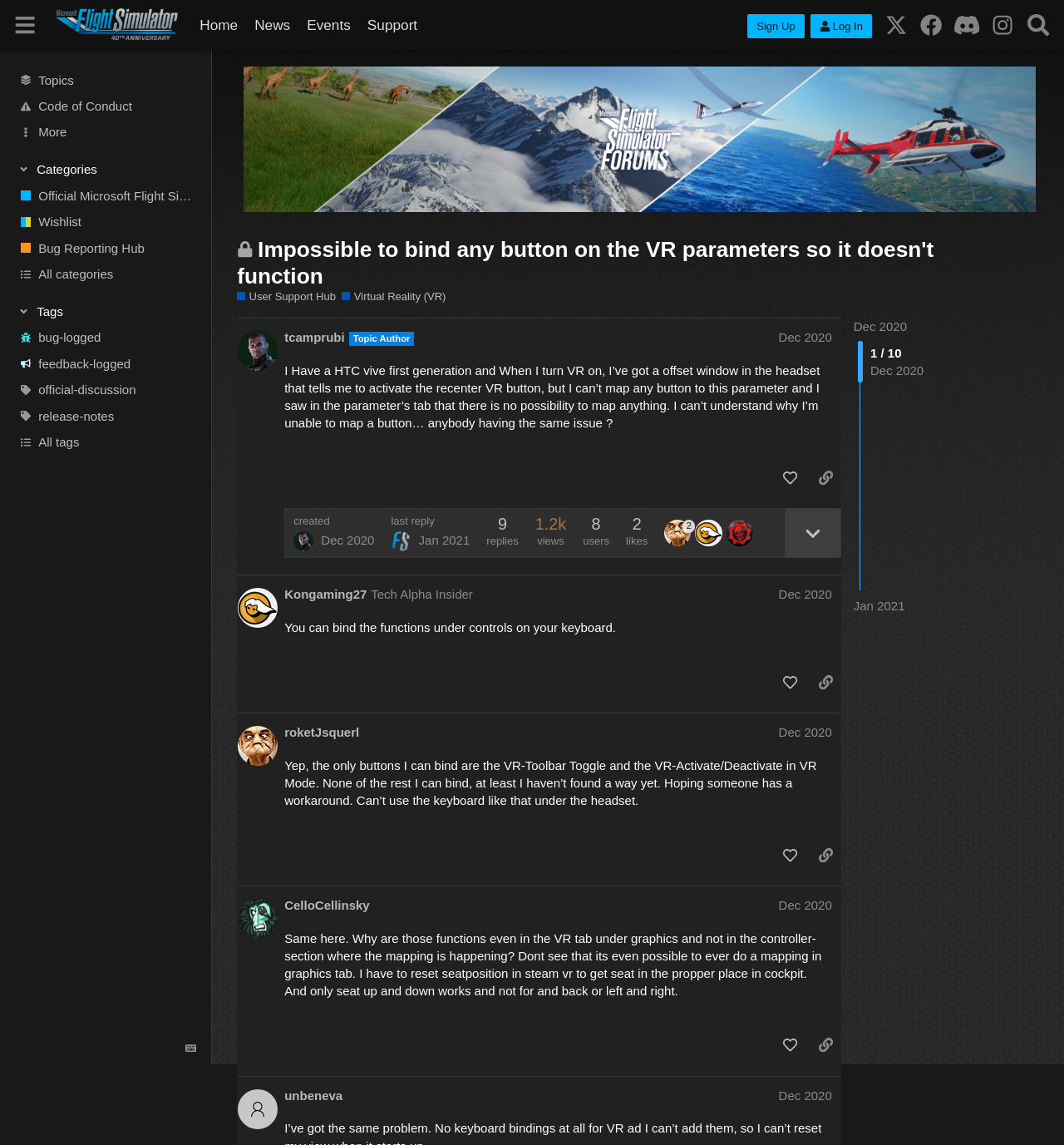Generate a detailed explanation of the webpage's features and information.

This webpage is a forum discussion page from the Microsoft Flight Simulator Forums, specifically from the User Support Hub and Virtual Reality (VR) category. At the top, there is a header section with a button to expand or collapse the sidebar, followed by links to the Microsoft Flight Simulator Forums, Home, News, Events, and Support. On the right side of the header, there are buttons to sign up or log in, as well as links to social media platforms like Twitter, Facebook, Discord, and Instagram.

Below the header, there is a section with links to various topics, including Code of Conduct, More, and Categories. The Categories section is expanded, showing links to Official Microsoft Flight Simulator, Wishlist, Bug Reporting Hub, and All categories.

The main content of the page is a discussion thread, with the topic title "Impossible to bind any button on the VR parameters so it doesn't function" and a description of the issue. The topic is closed, and it no longer accepts new replies. The original post is from a user named tcamprubi, who describes an issue with their HTC Vive VR headset and asks if anyone else is experiencing the same problem.

Below the original post, there are various buttons and links, including a button to like the post, a link to copy the post link to the clipboard, and a button to share the post. There is also information about the post, including the creation date and time, the number of replies, views, and likes.

On the right side of the page, there is a section with links to other topics, including bug-logged, feedback-logged, official-discussion, and release-notes. There is also a button to expand or collapse the tags section, which shows various tags related to the topic.

At the bottom of the page, there are links to navigate to other pages of the discussion thread, with page numbers and dates.